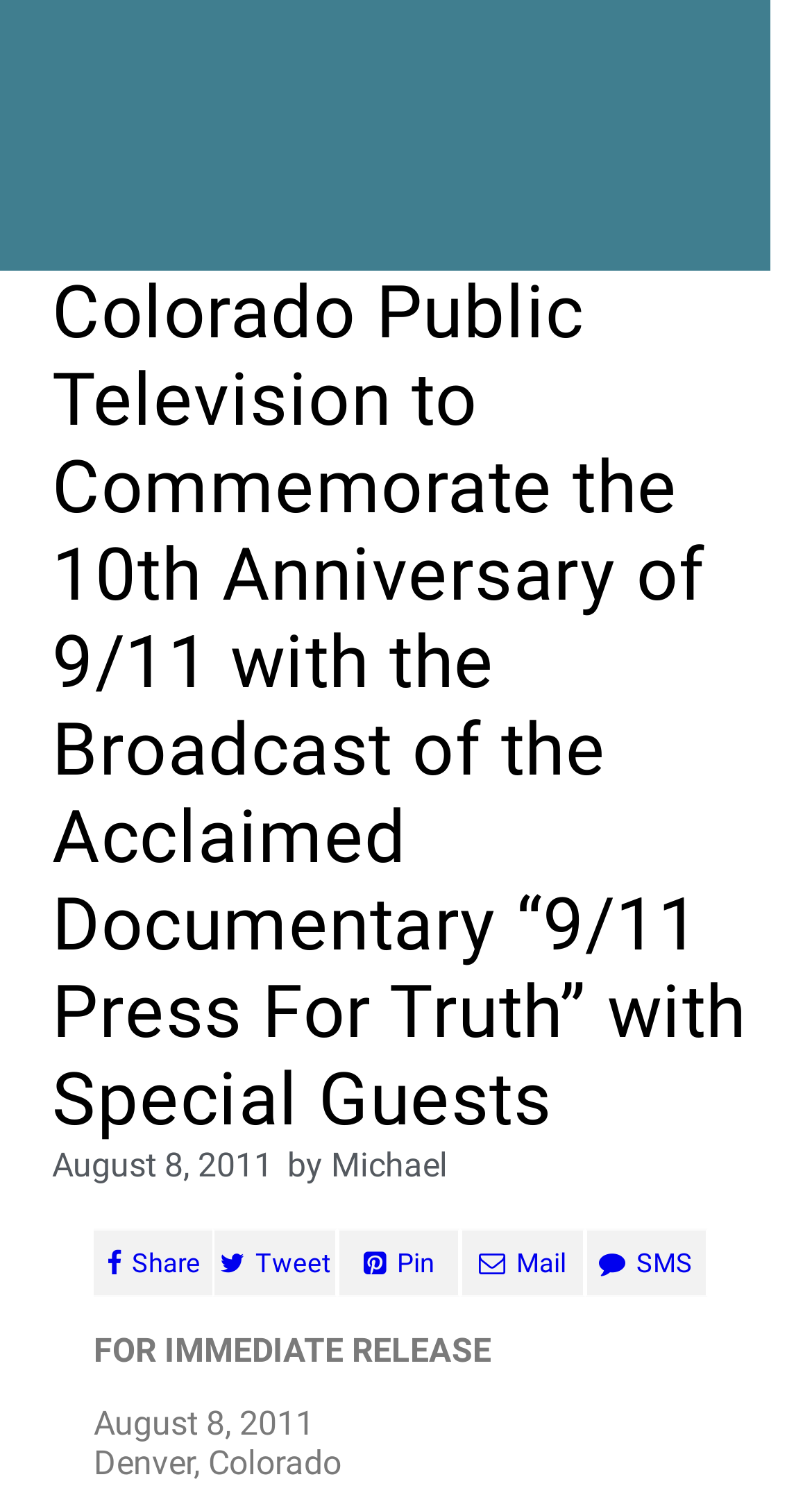What is the title of the documentary mentioned in the press release?
Ensure your answer is thorough and detailed.

The title of the documentary mentioned in the press release is '9/11 Press For Truth', which can be found in the heading of the webpage.